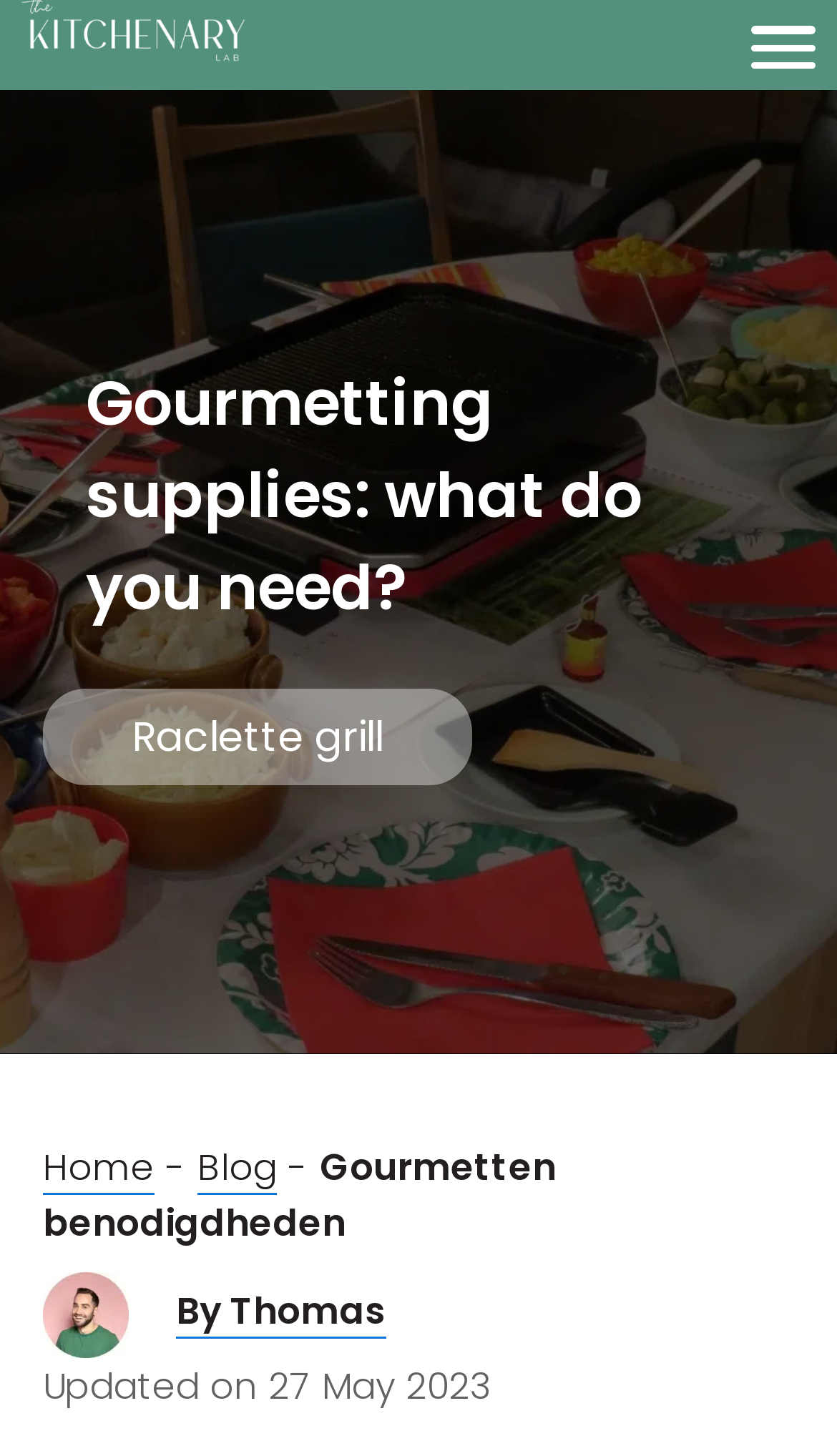What is the name of the blog?
Answer the question with as much detail as possible.

I found the name of the blog by looking at the root element, which is 'Gourmetting supplies: | TheKitchenaryLab.com'. This suggests that TheKitchenaryLab.com is the name of the blog.